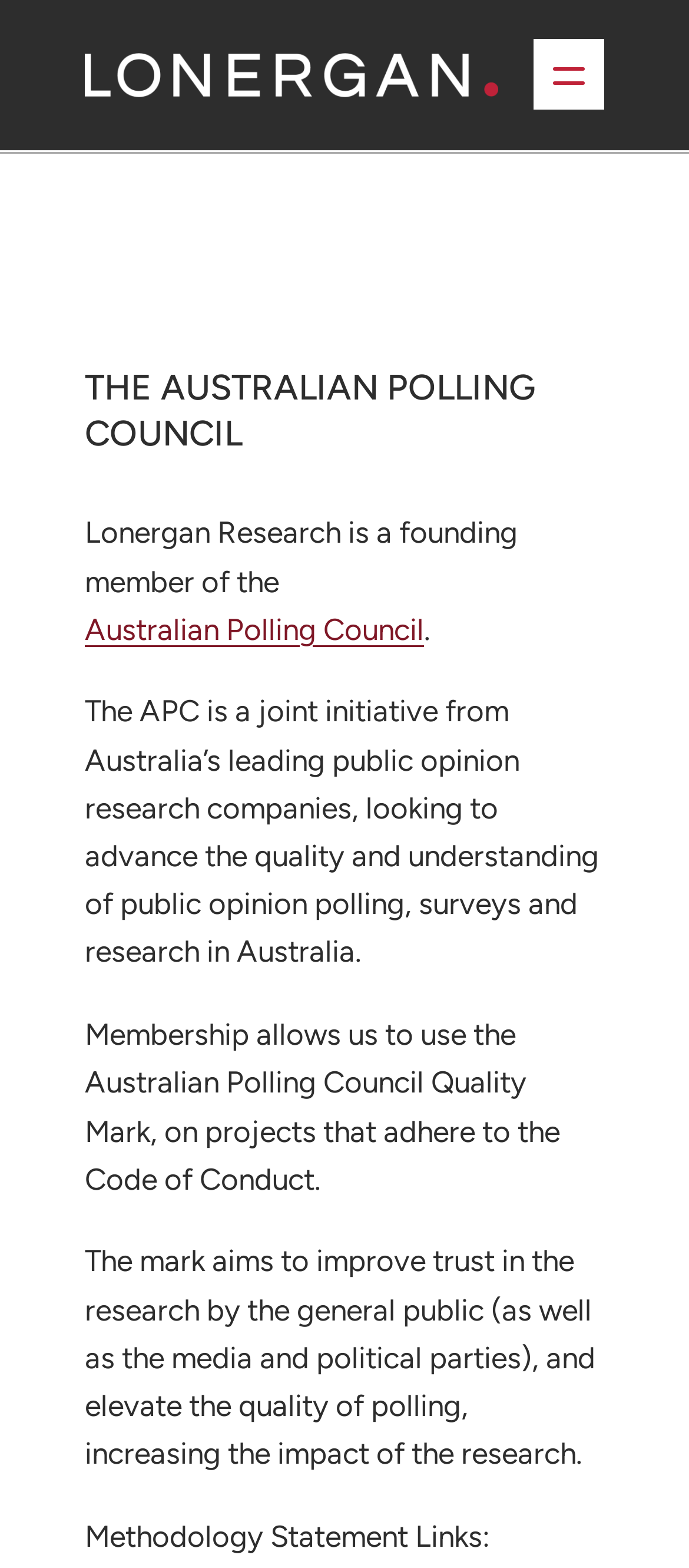Please locate the bounding box coordinates of the element that should be clicked to achieve the given instruction: "Learn more about Australian Polling Council".

[0.123, 0.386, 0.615, 0.417]